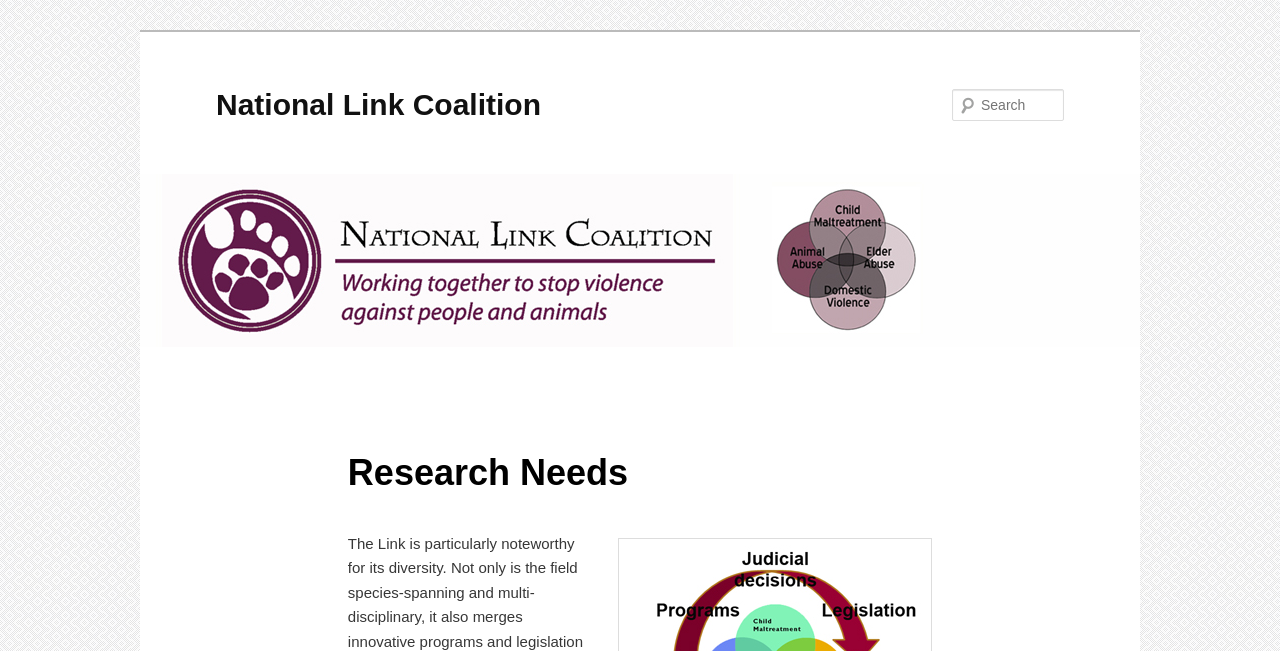Provide a thorough description of the webpage's content and layout.

The webpage is titled "Research Needs | National Link Coalition". At the top-left corner, there is a link to "Skip to primary content". Below it, a prominent heading displays the title "National Link Coalition", accompanied by a link with the same text. To the right of this heading, there is an image with the same title.

On the top-right side, a search function is provided, consisting of a label "Search" and a corresponding textbox. The search textbox is not required to be filled.

Below the search function, a main menu is located, which is divided into sections. The first section is titled "Research Needs", and it appears to be the primary focus of the page.